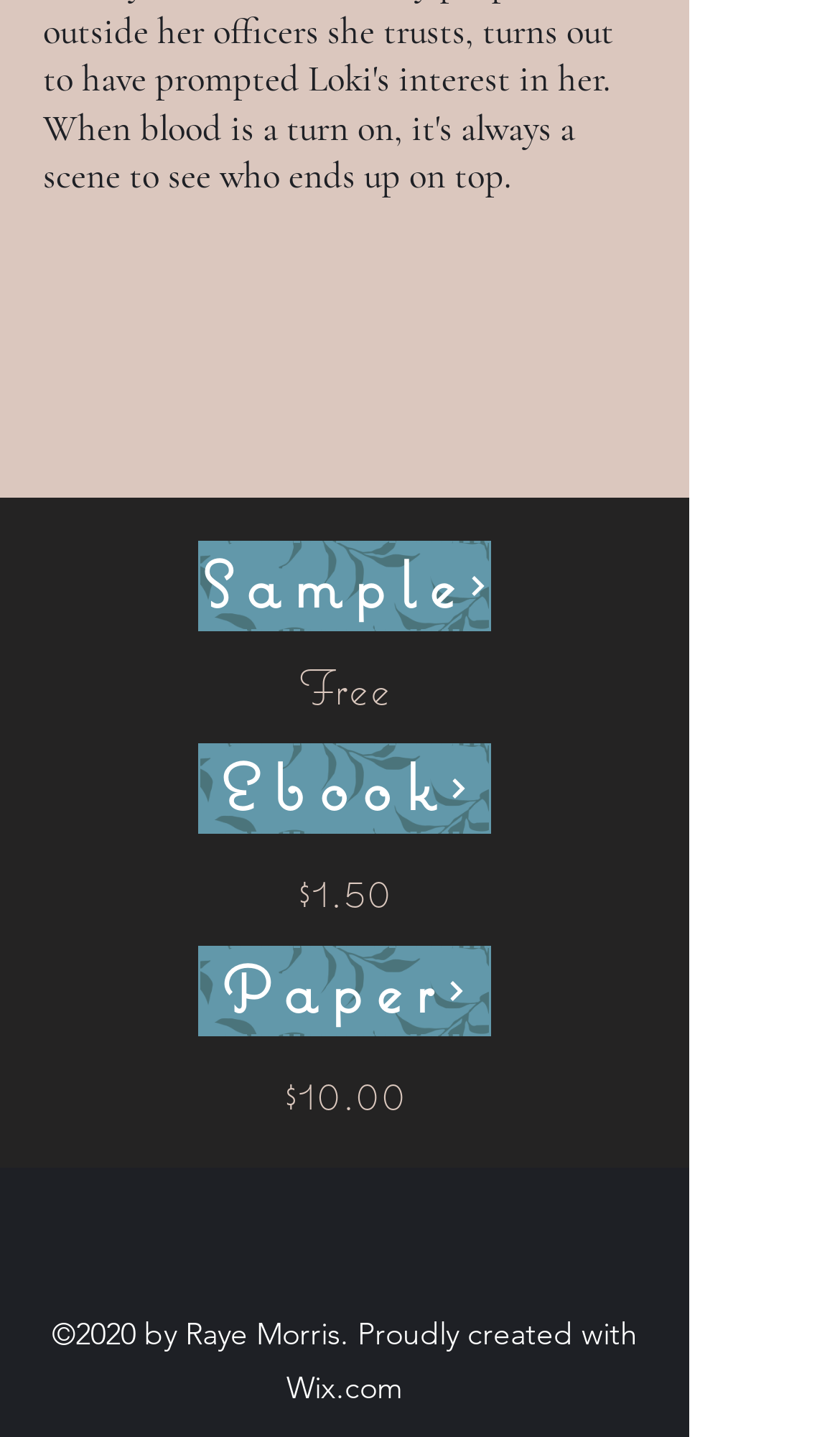Please identify the bounding box coordinates of where to click in order to follow the instruction: "View Free heading".

[0.051, 0.454, 0.769, 0.502]